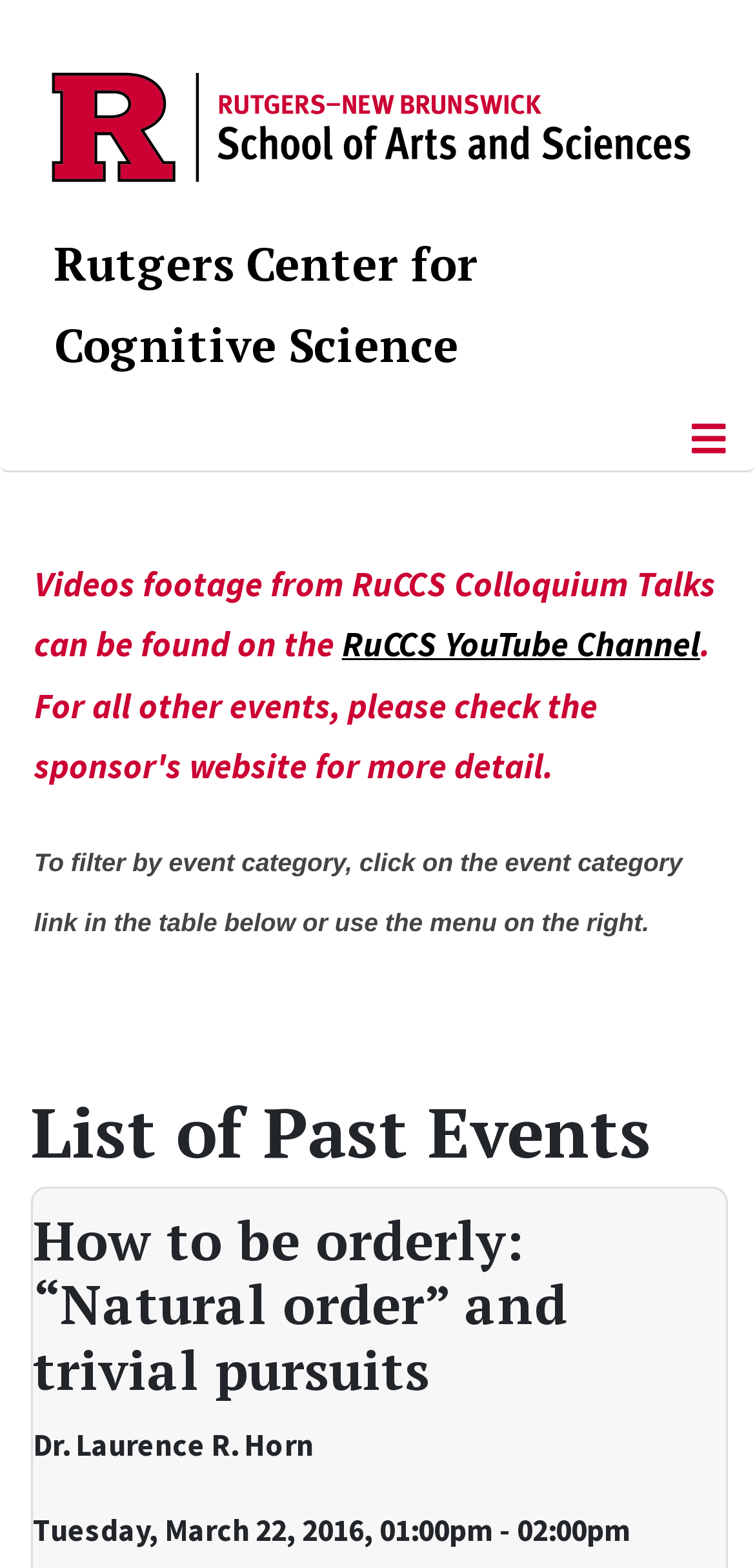What is the name of the YouTube channel?
Please use the image to provide a one-word or short phrase answer.

RuCCS YouTube Channel